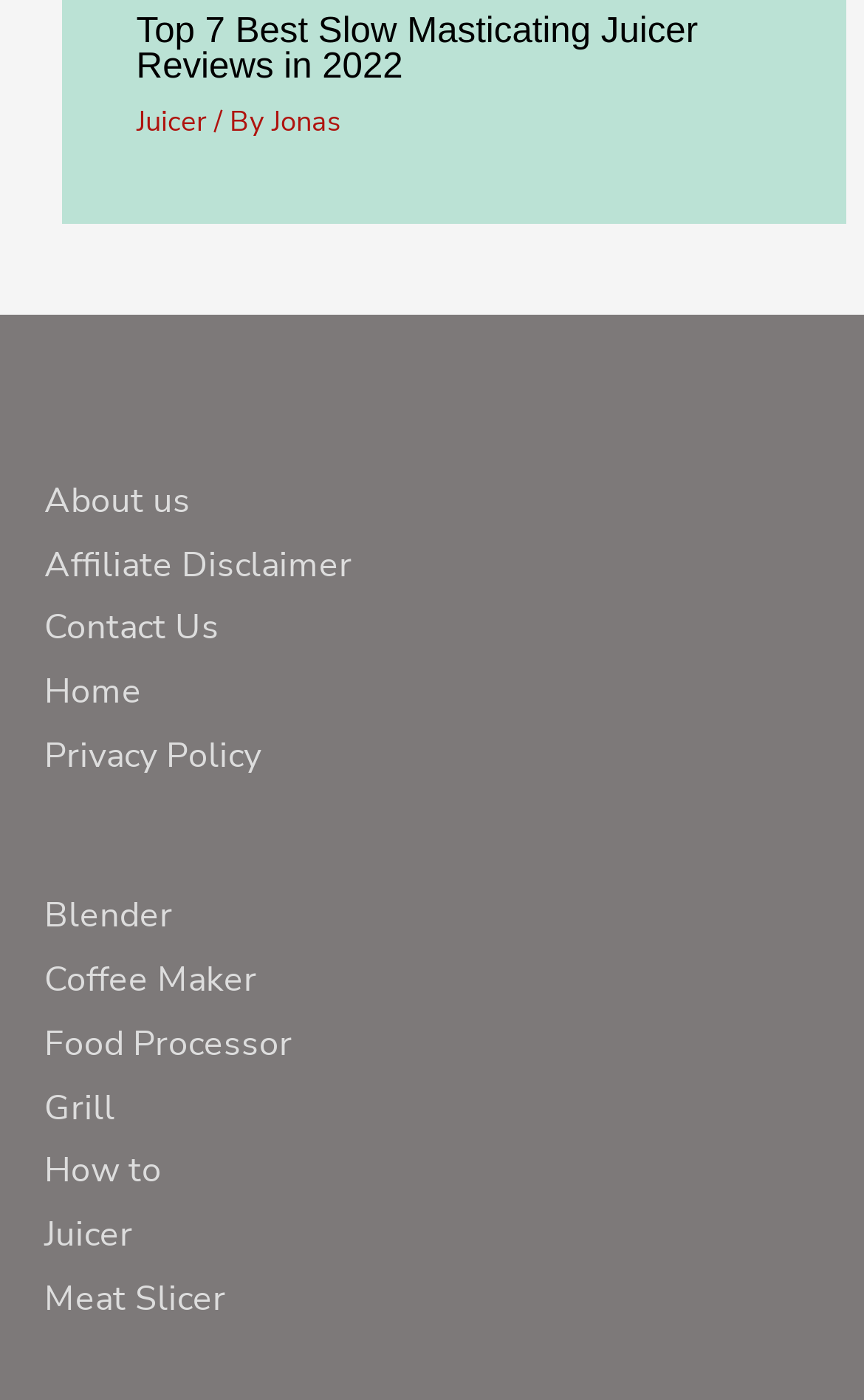Identify the bounding box for the given UI element using the description provided. Coordinates should be in the format (top-left x, top-left y, bottom-right x, bottom-right y) and must be between 0 and 1. Here is the description: About us

[0.051, 0.34, 0.221, 0.373]